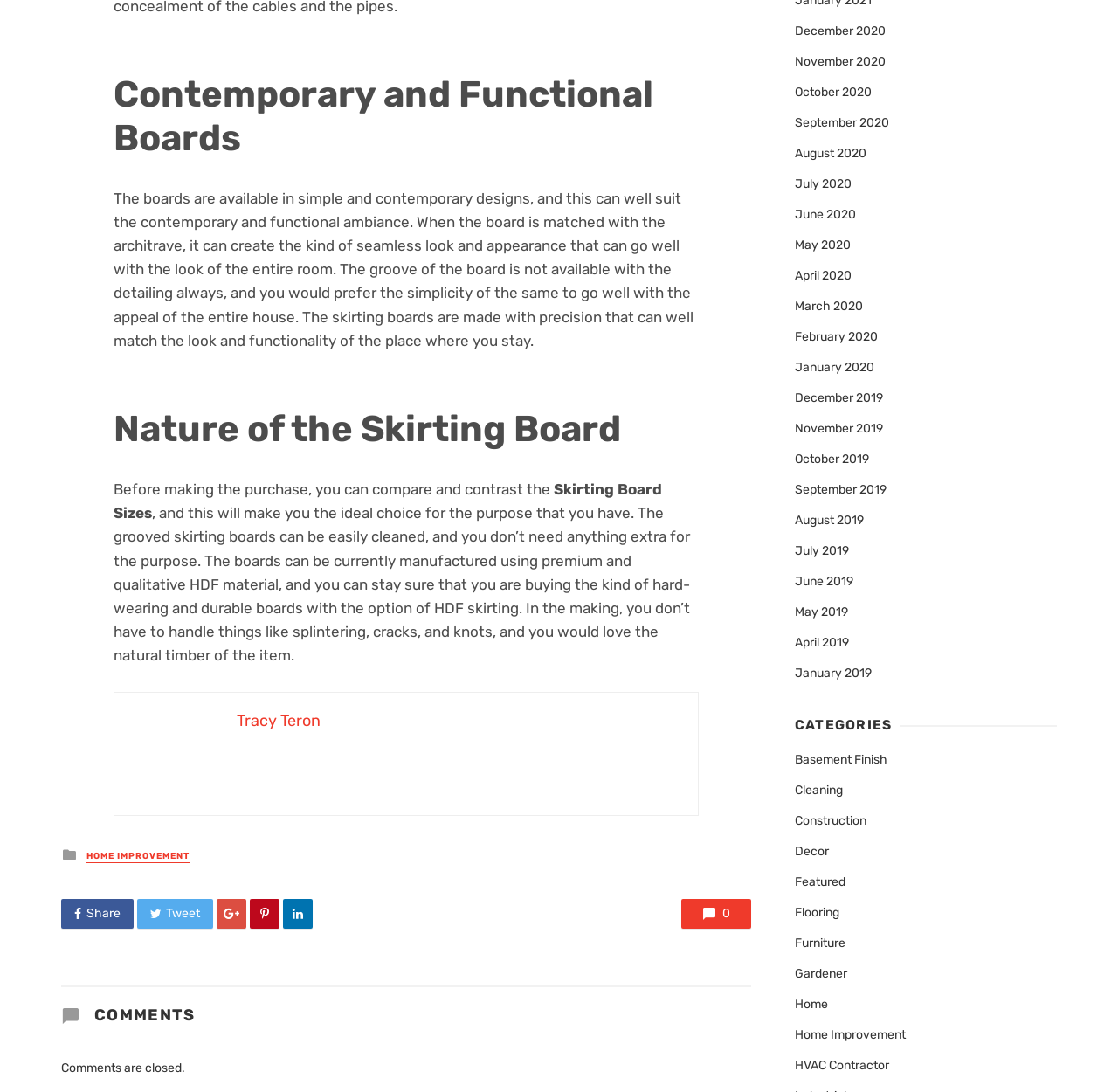Please find the bounding box coordinates of the element that you should click to achieve the following instruction: "Click on the 'HOME IMPROVEMENT' link". The coordinates should be presented as four float numbers between 0 and 1: [left, top, right, bottom].

[0.077, 0.779, 0.17, 0.791]